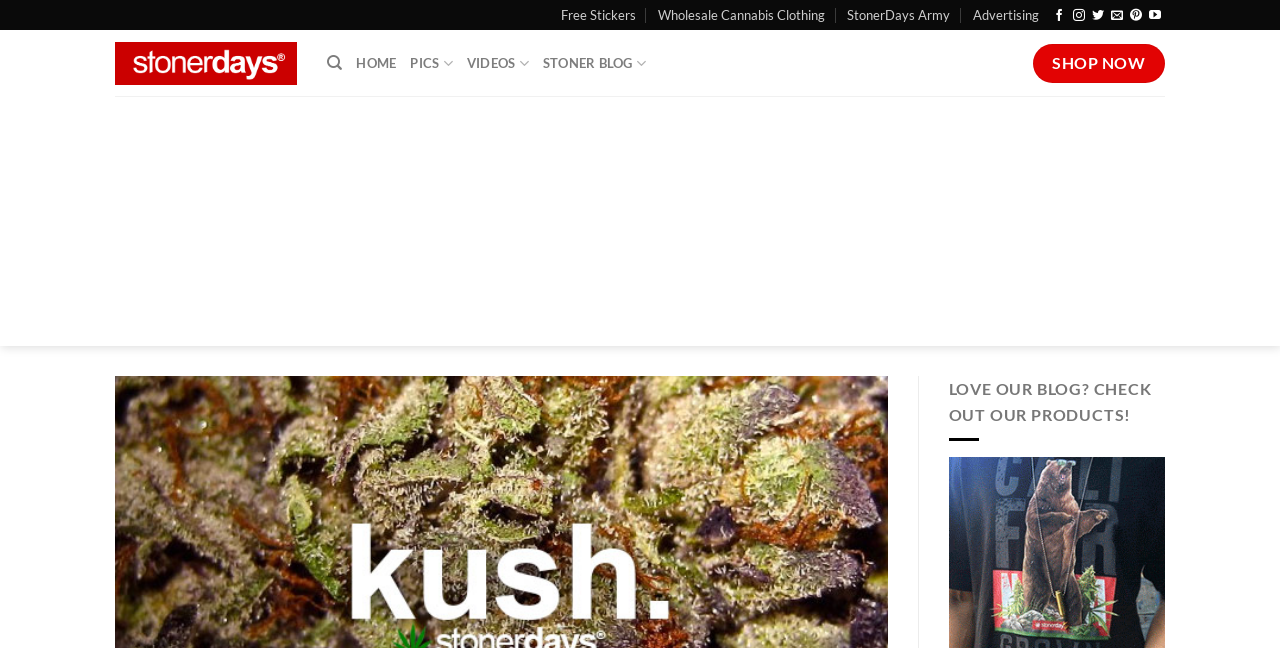What type of content is available on the website?
Answer the question with a single word or phrase, referring to the image.

Pictures, videos, blog